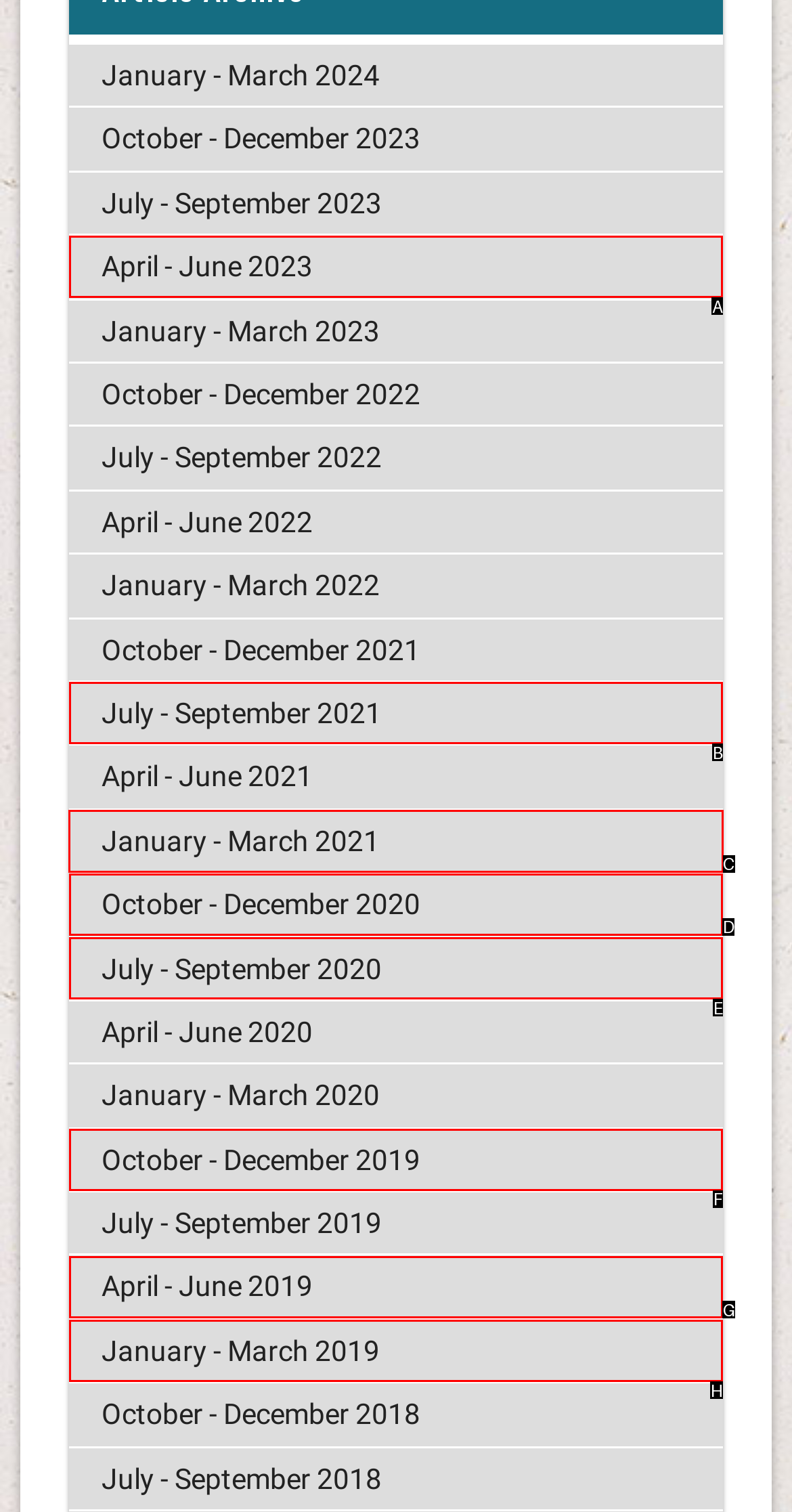Find the correct option to complete this instruction: Check January - March 2021. Reply with the corresponding letter.

C